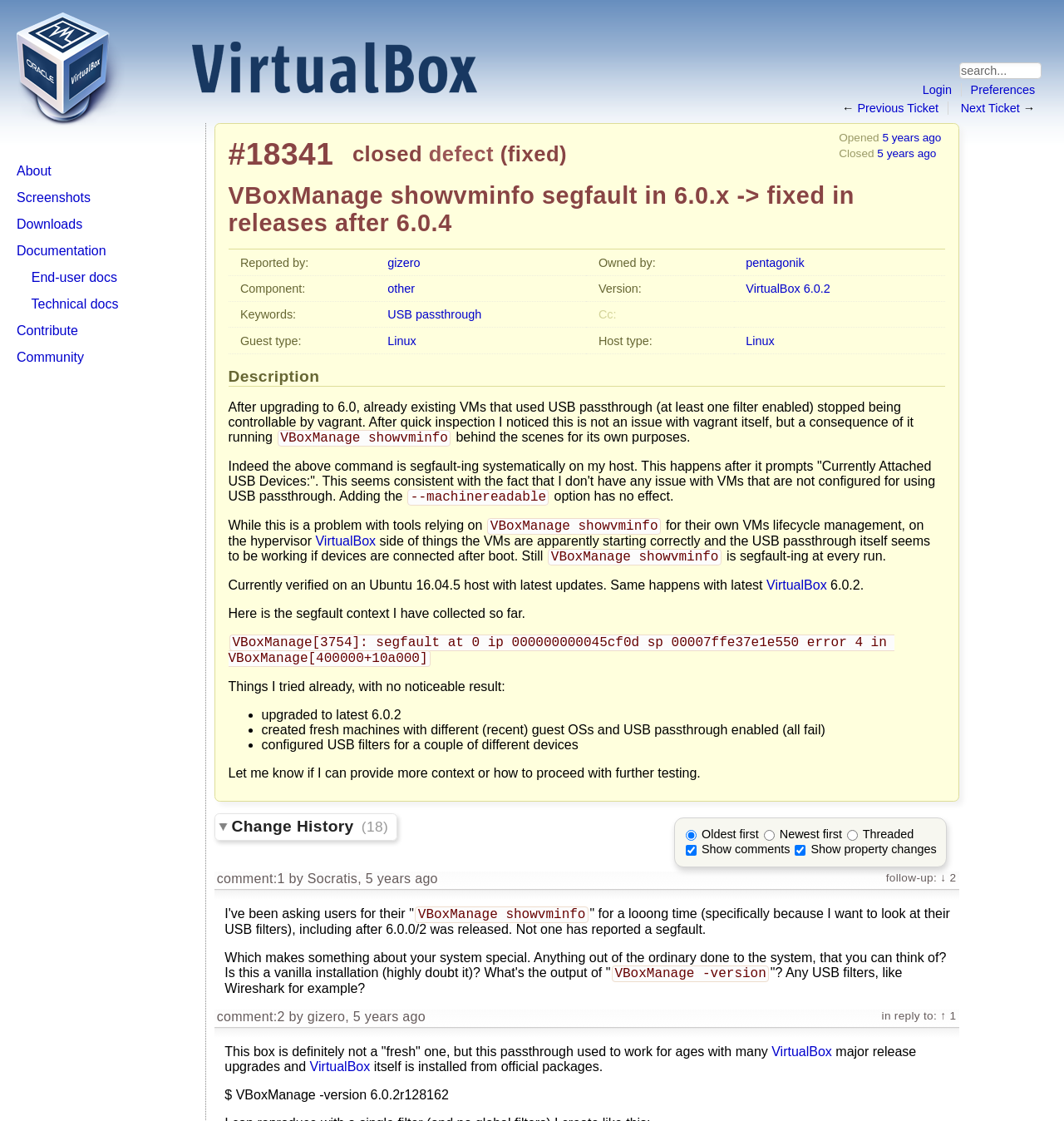Kindly determine the bounding box coordinates for the clickable area to achieve the given instruction: "go to login page".

[0.867, 0.074, 0.895, 0.086]